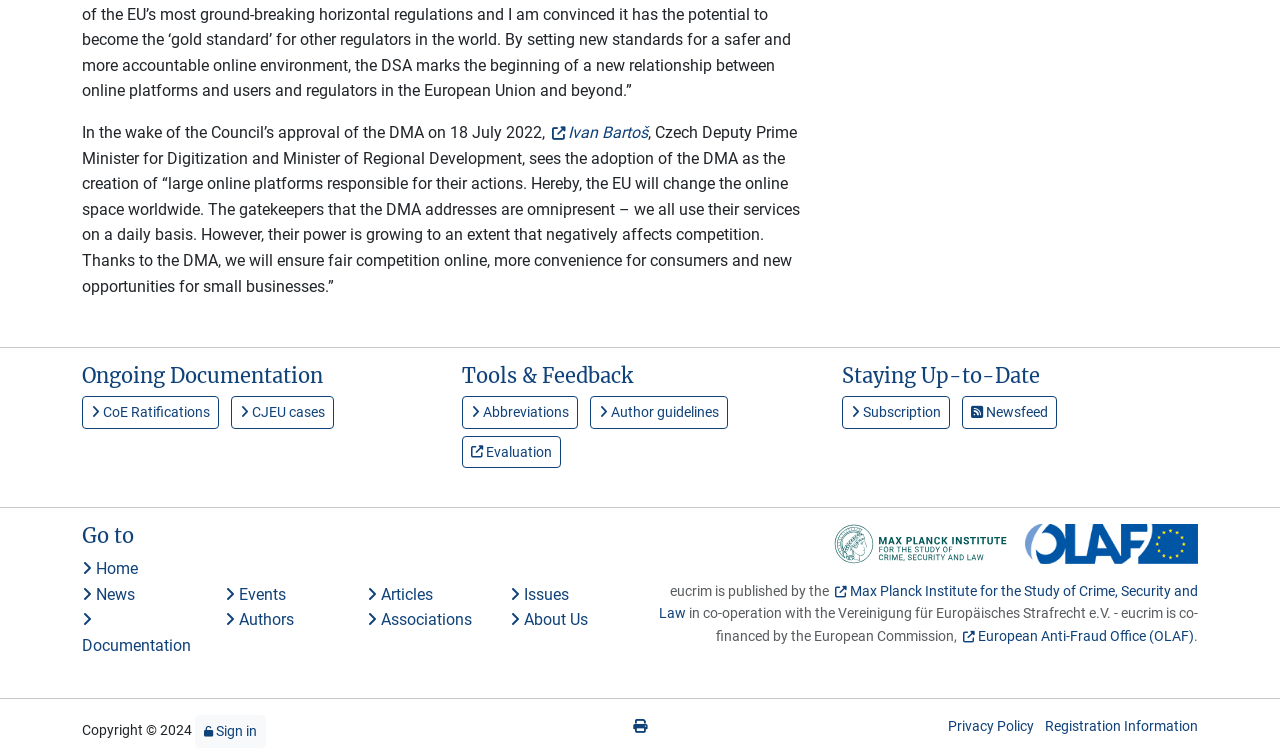Respond to the following query with just one word or a short phrase: 
What is the purpose of the DMA?

Ensure fair competition online